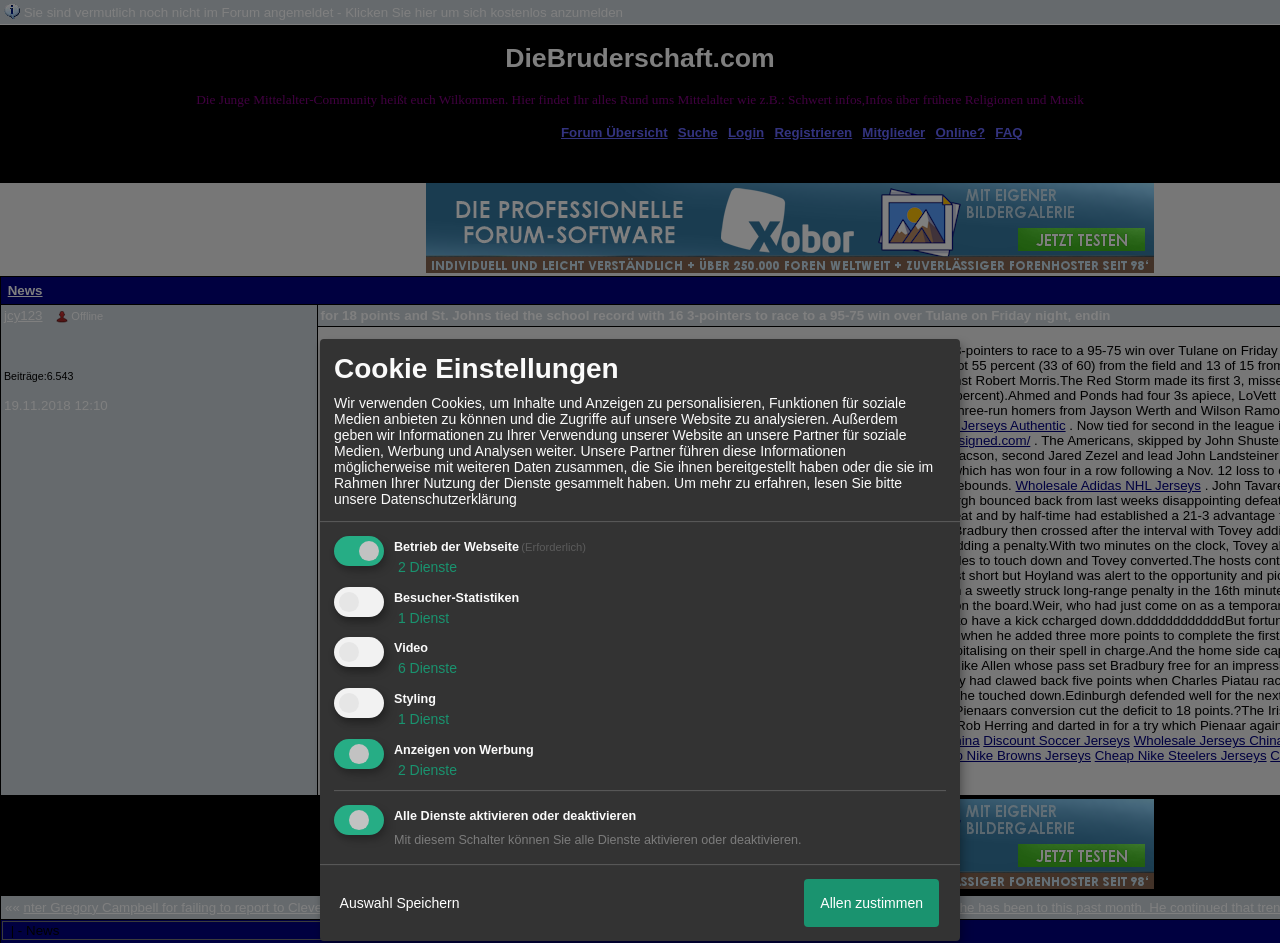Determine the bounding box coordinates of the section to be clicked to follow the instruction: "Click on the 'Erstelle dein eigenes Forum mit Xobor' link". The coordinates should be given as four float numbers between 0 and 1, formatted as [left, top, right, bottom].

[0.333, 0.277, 0.902, 0.293]